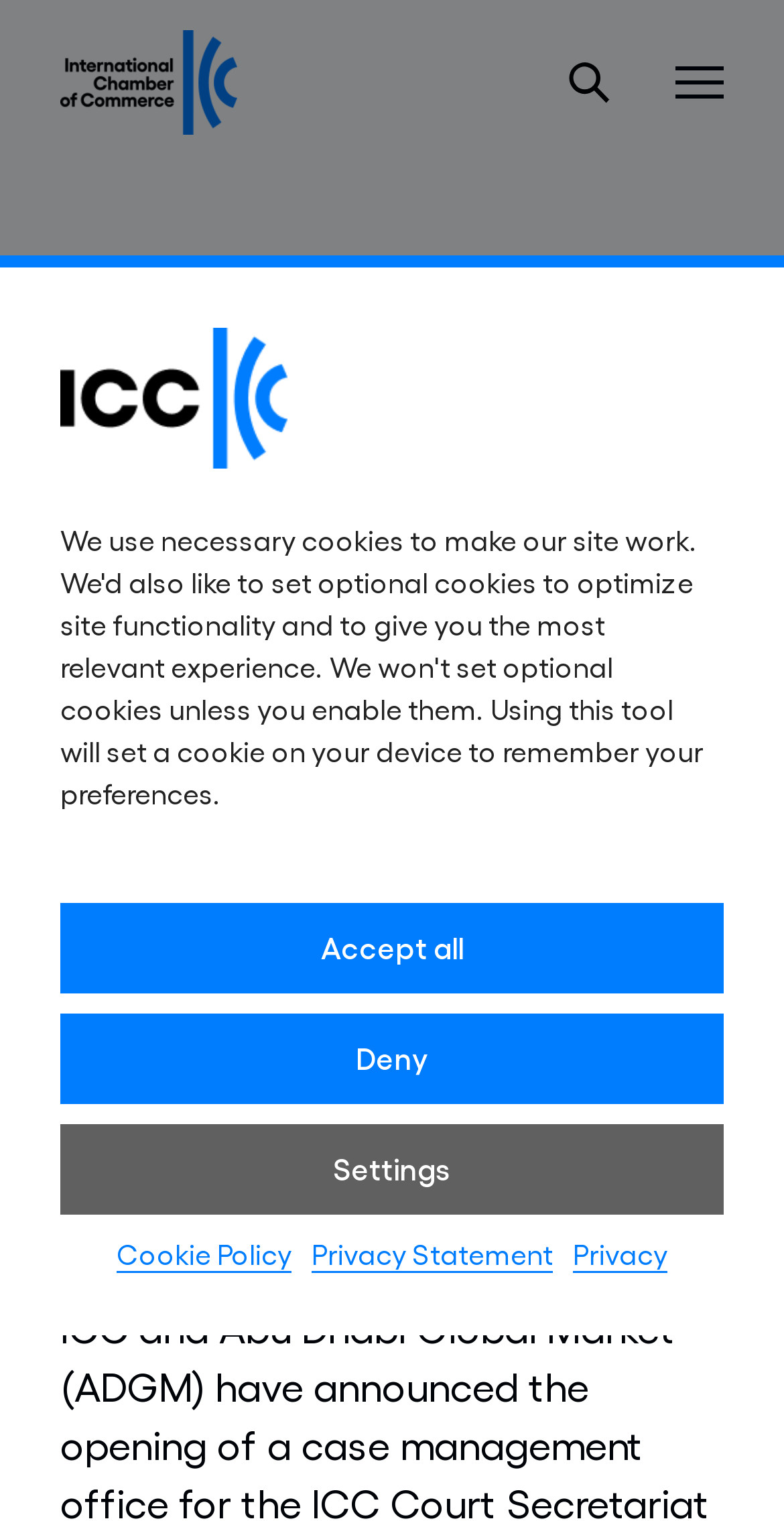Please answer the following question using a single word or phrase: 
What is the purpose of the button on the top right?

Open/Close the search bar